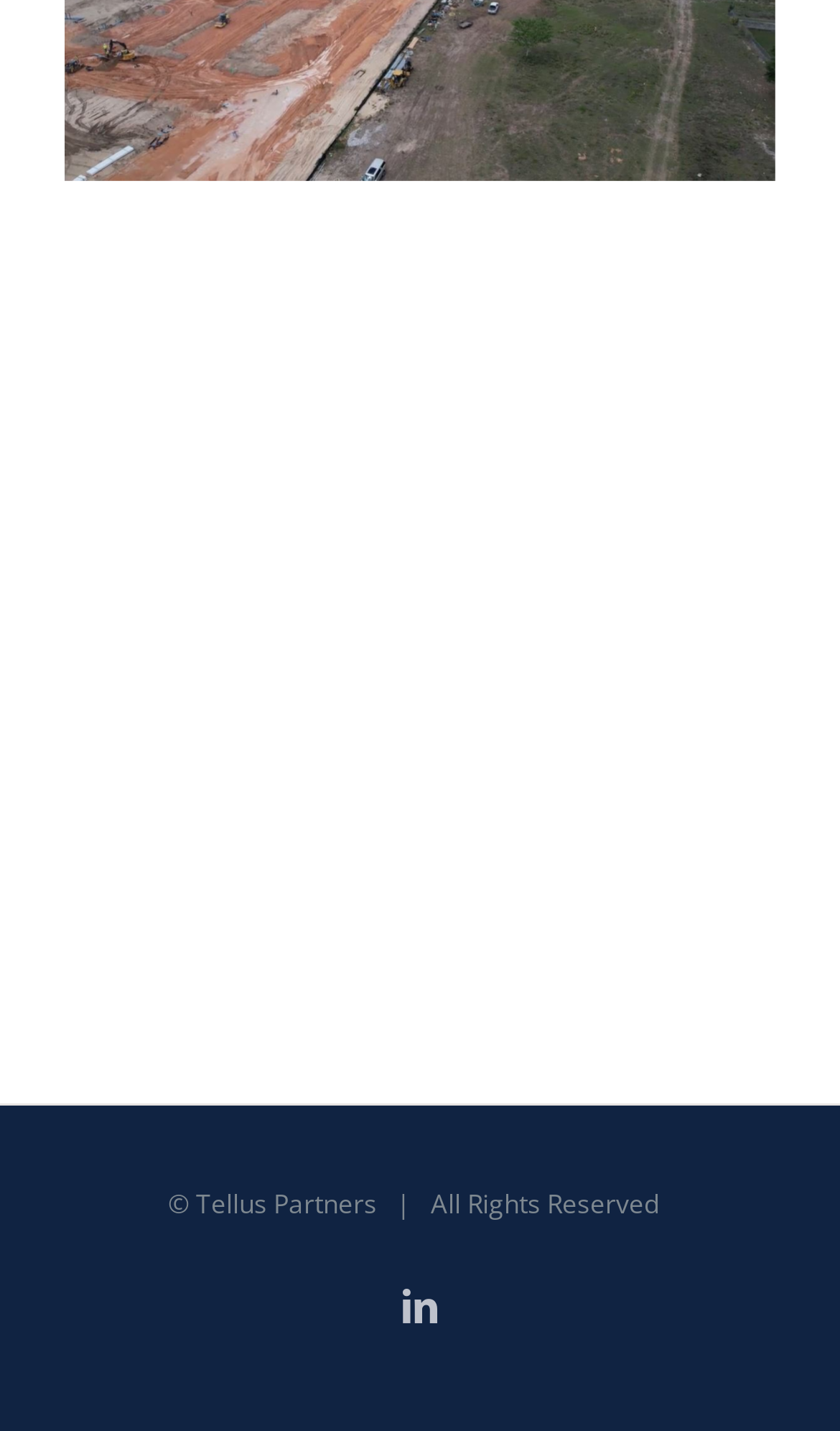Bounding box coordinates are specified in the format (top-left x, top-left y, bottom-right x, bottom-right y). All values are floating point numbers bounded between 0 and 1. Please provide the bounding box coordinate of the region this sentence describes: Half Path

None